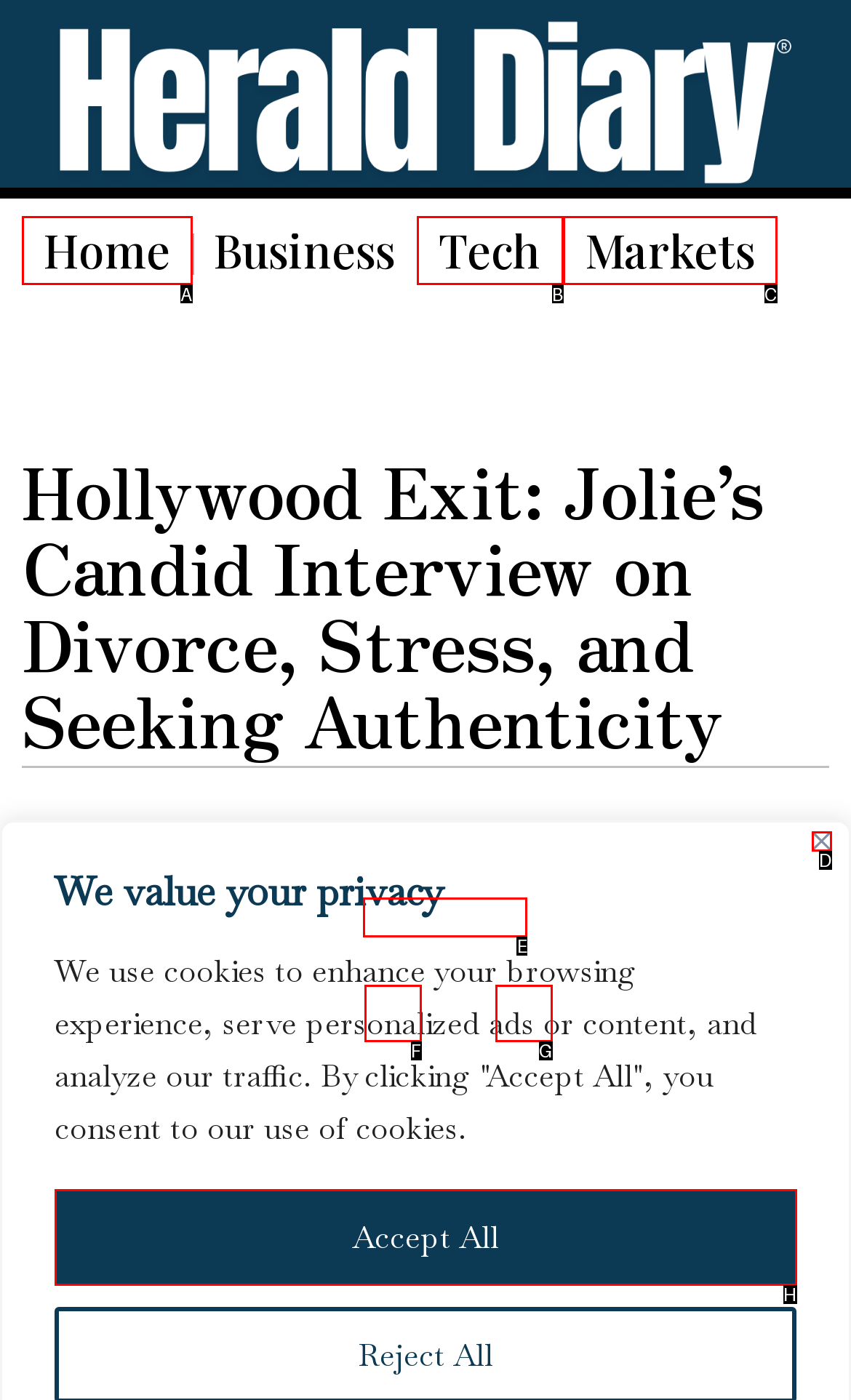Select the correct UI element to click for this task: Close the popup.
Answer using the letter from the provided options.

D